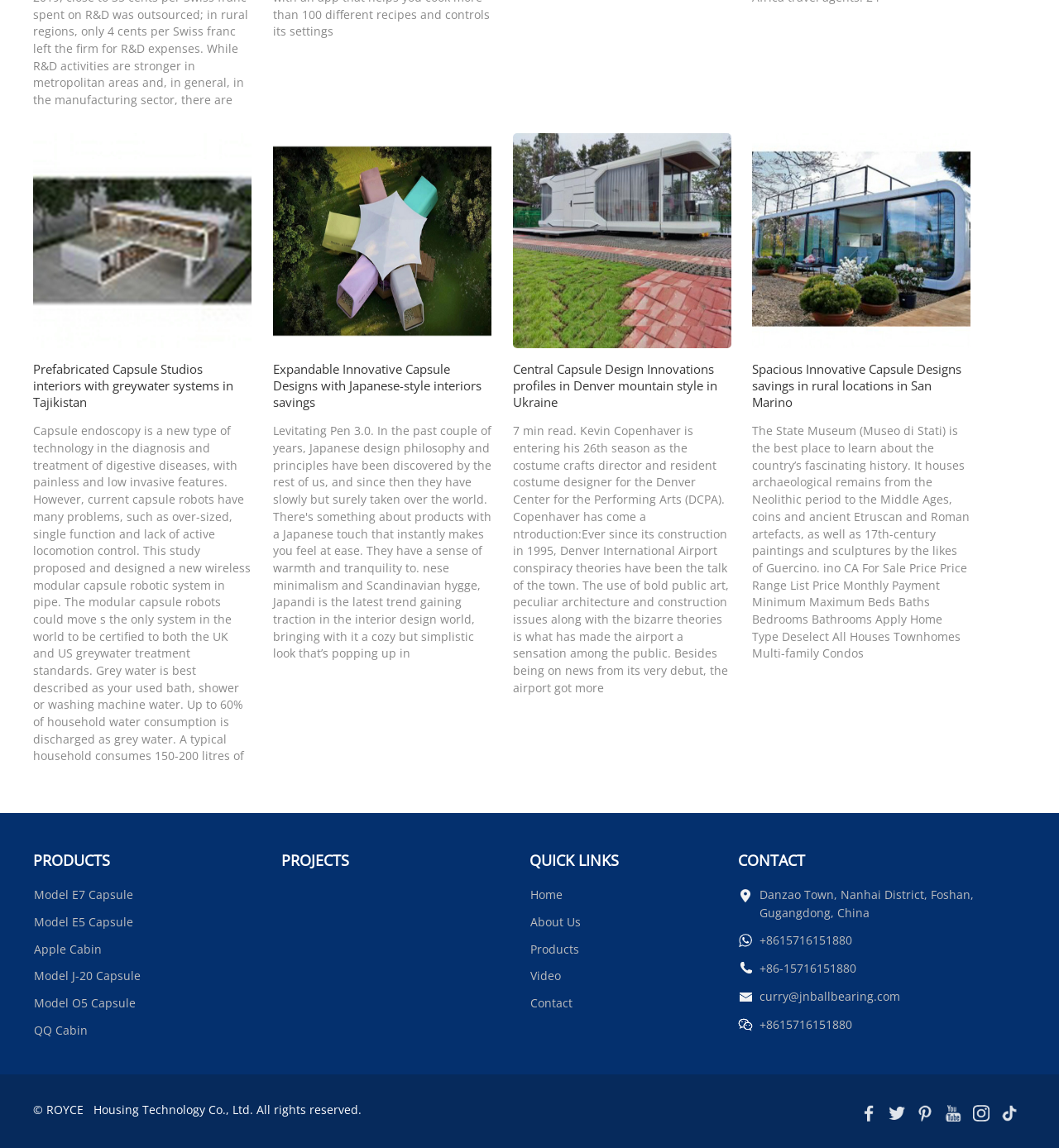Could you provide the bounding box coordinates for the portion of the screen to click to complete this instruction: "View products under the Model E7 Capsule category"?

[0.031, 0.772, 0.126, 0.786]